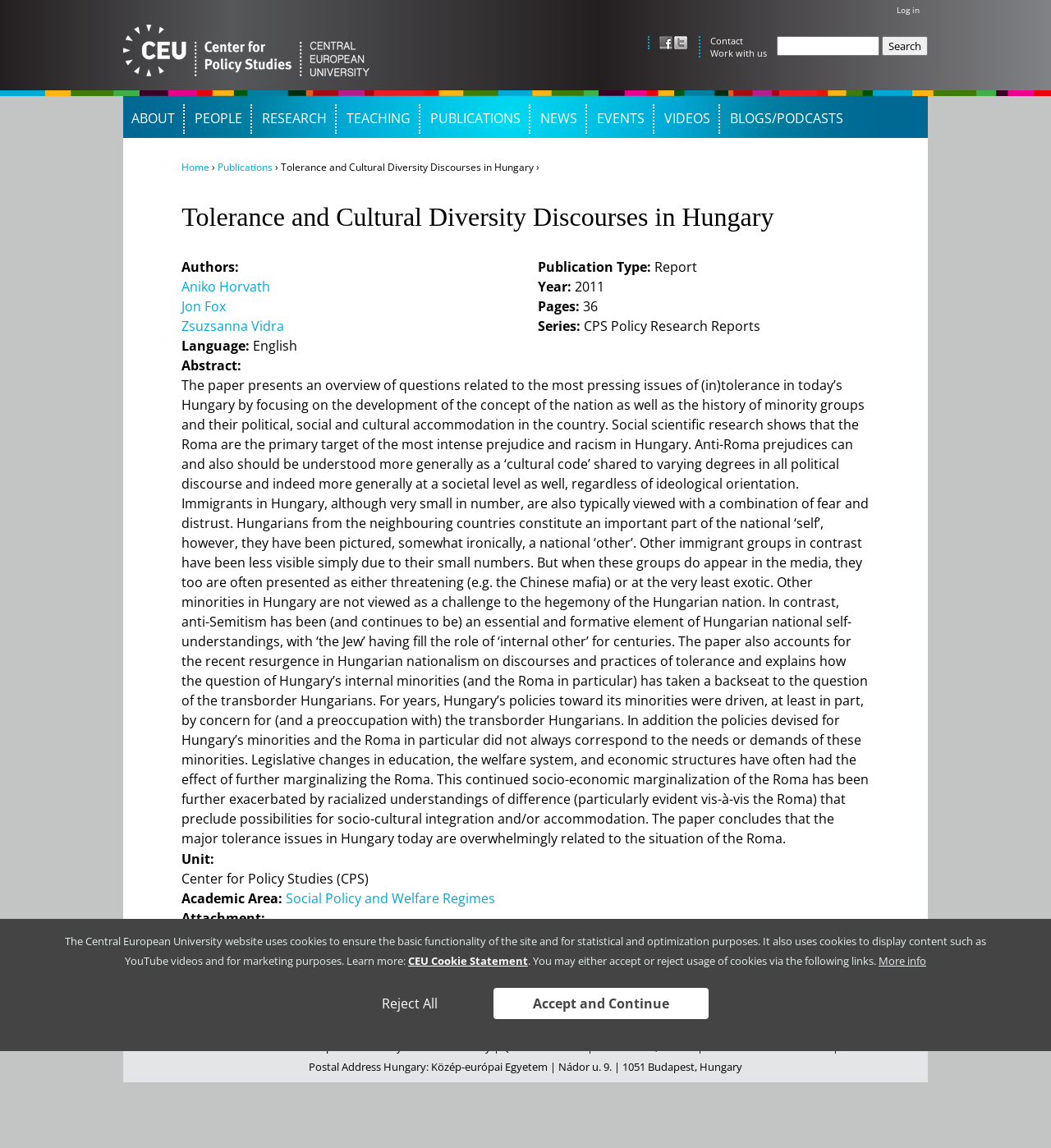Please identify the bounding box coordinates of the area that needs to be clicked to fulfill the following instruction: "View the abstract of the report."

[0.173, 0.328, 0.827, 0.738]